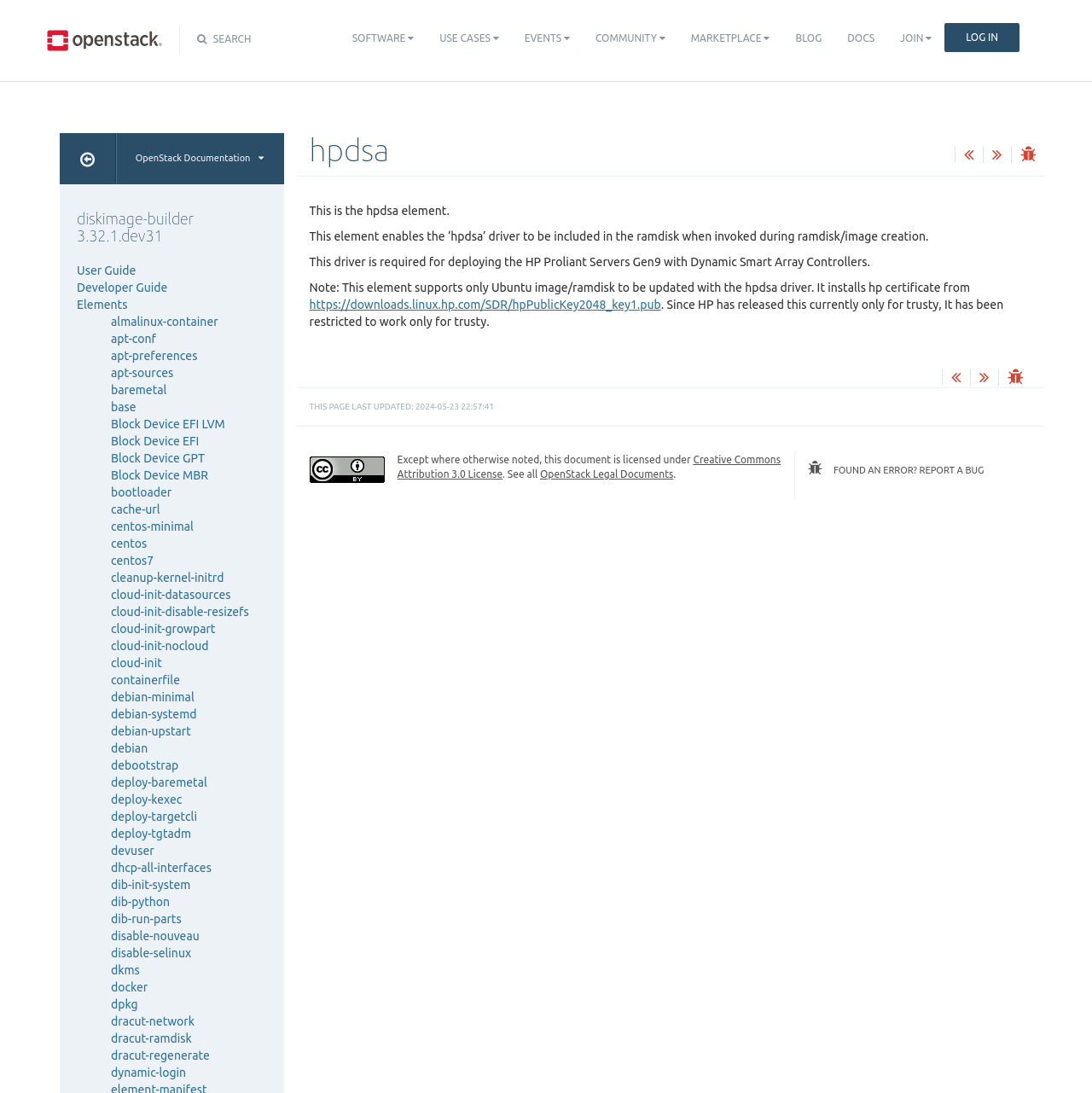Indicate the bounding box coordinates of the element that needs to be clicked to satisfy the following instruction: "Read related post 'Avalia: Leading Innovation from the Heart of Switzerland'". The coordinates should be four float numbers between 0 and 1, i.e., [left, top, right, bottom].

None